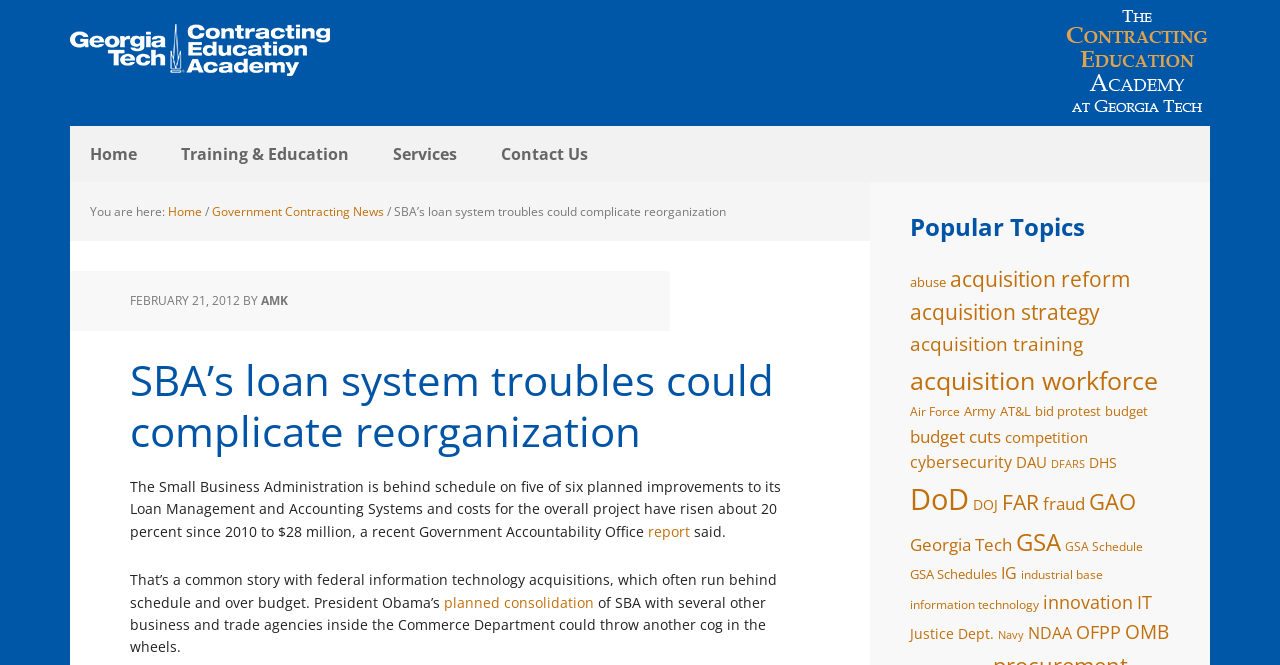Generate a thorough explanation of the webpage's elements.

The webpage is about the Contracting Education Academy, with a focus on government contracting news. At the top, there is a logo of the Contracting Academy on the right side, and a navigation menu on the left side with links to "Home", "Training & Education", "Services", and "Contact Us". Below the navigation menu, there is a breadcrumb trail showing the current page's location, with links to "Home" and "Government Contracting News".

The main content of the page is an article titled "SBA's loan system troubles could complicate reorganization". The article has a heading, a timestamp "FEBRUARY 21, 2012", and an author "AMK". The article discusses the Small Business Administration's loan system troubles and how it could complicate reorganization.

On the right side of the page, there is a section titled "Popular Topics" with links to various topics related to government contracting, such as "abuse", "acquisition reform", "acquisition strategy", and many others. There are 28 links in total, each with a number of items in parentheses.

Overall, the webpage is a news article page with a focus on government contracting, with a navigation menu and a section for popular topics on the side.